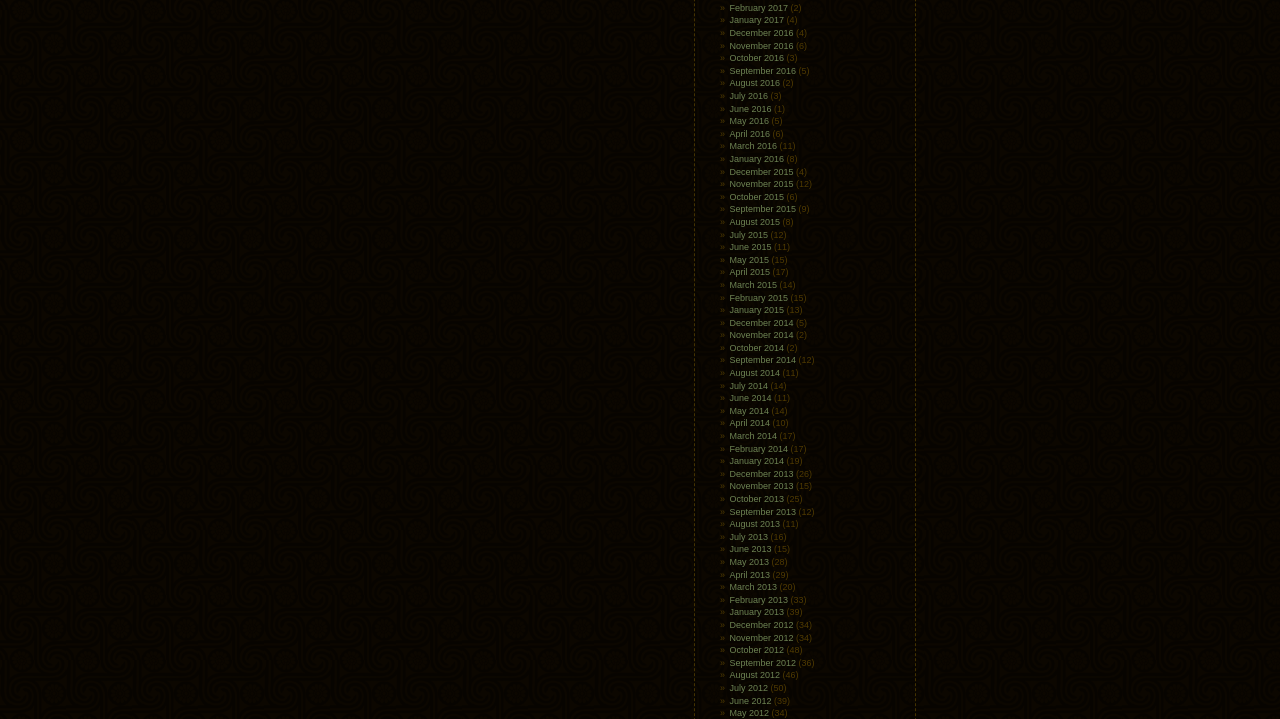Locate the bounding box coordinates of the item that should be clicked to fulfill the instruction: "View January 2017".

[0.57, 0.021, 0.613, 0.035]